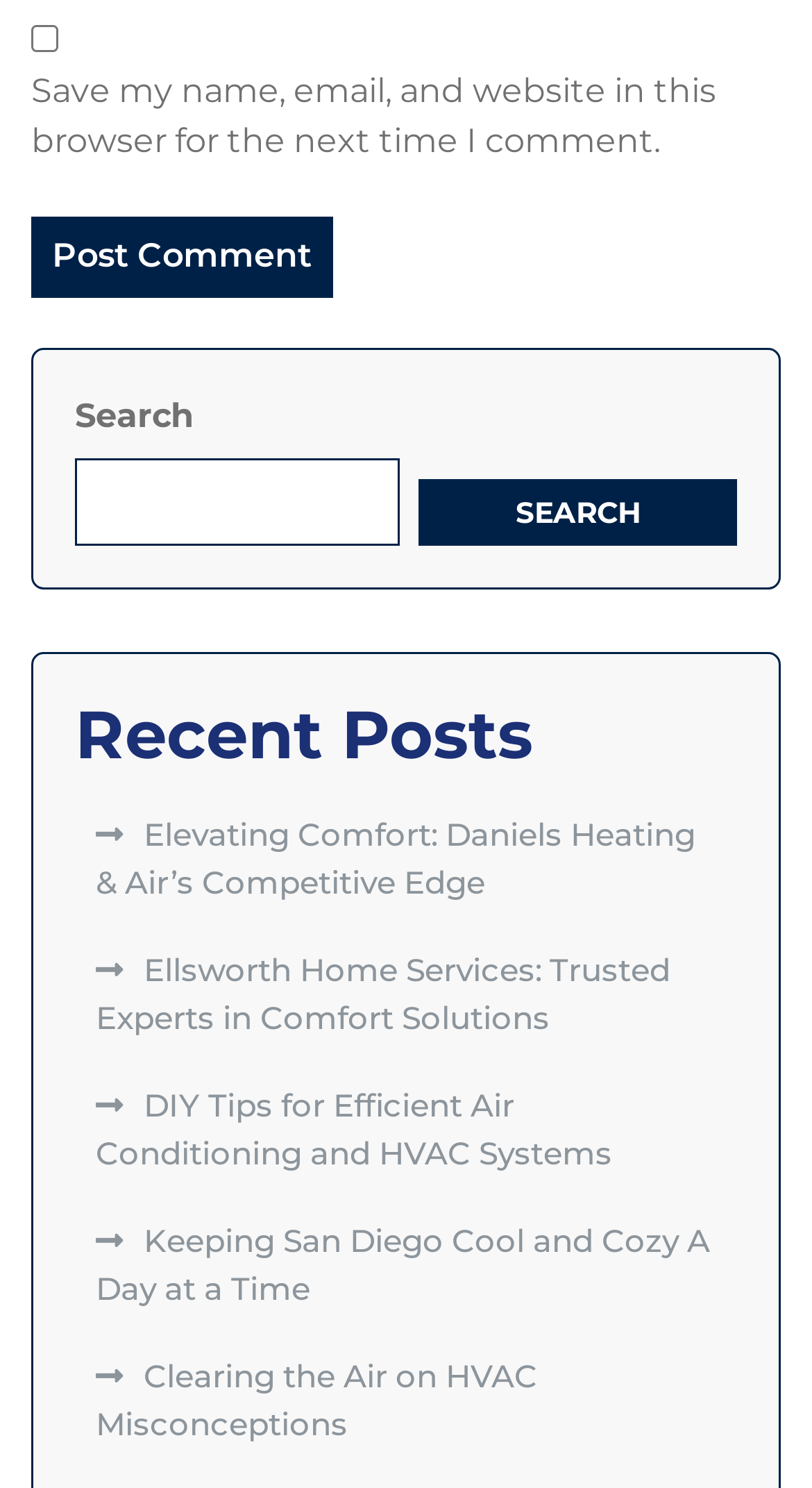What is the purpose of the checkbox?
Utilize the image to construct a detailed and well-explained answer.

The checkbox is located at the top of the page with the label 'Save my name, email, and website in this browser for the next time I comment.' This suggests that its purpose is to save the user's comment information for future use.